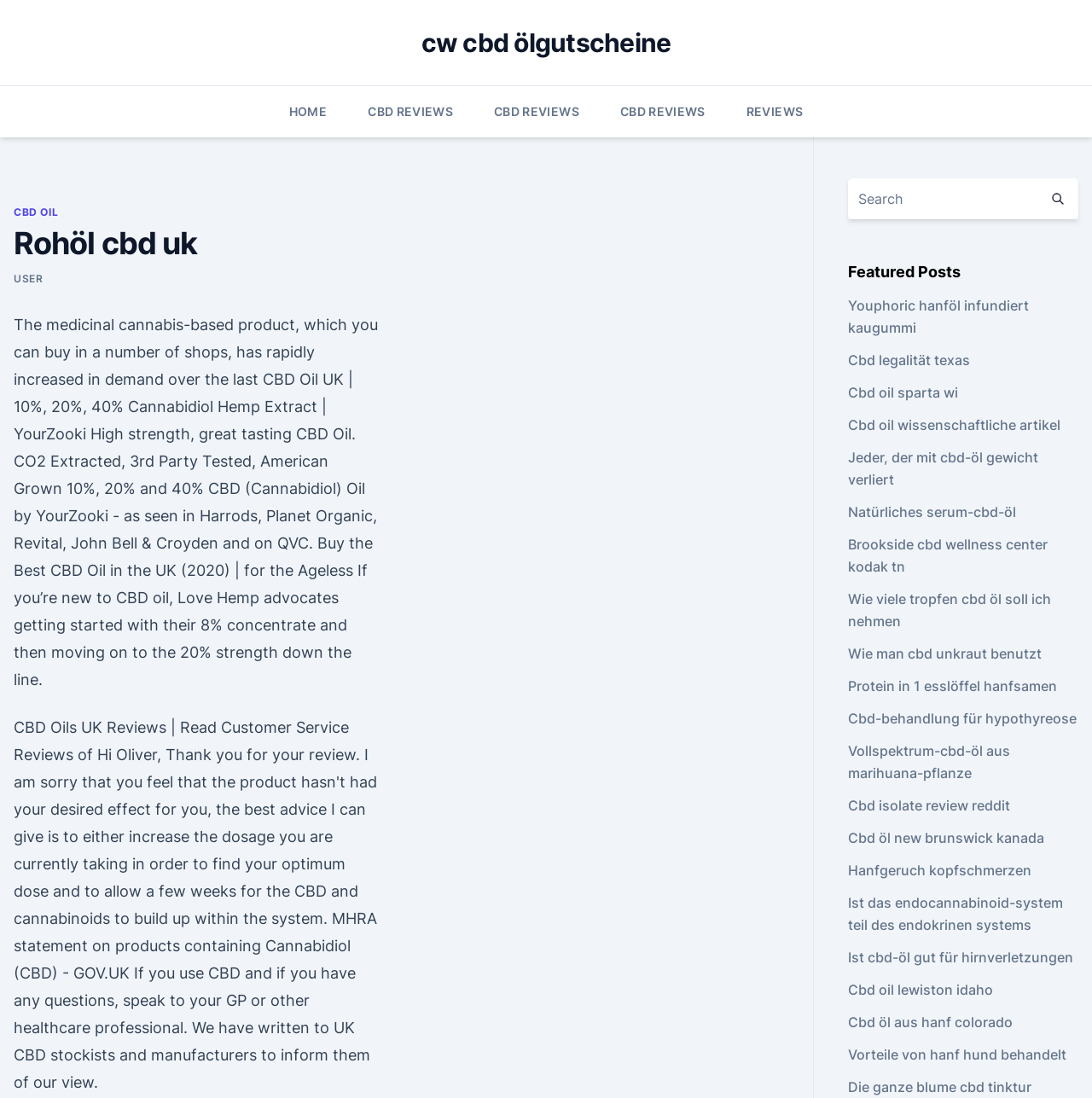Create a full and detailed caption for the entire webpage.

The webpage is about Rohöl CBD UK, a website related to CBD oil products. At the top, there are five links: "cw cbd ölgutscheine", "HOME", "CBD REVIEWS" (three times), and "REVIEWS". Below these links, there is a header section with a heading "Rohöl cbd uk" and a link "USER". 

On the left side, there is a long paragraph of text describing CBD oil products, including their strength, taste, and testing. Below this text, there is a search box with a button and a small image. 

On the right side, there is a section titled "Featured Posts" with 21 links to various articles related to CBD oil, such as its legality, uses, and benefits. These links are arranged vertically, taking up most of the right side of the page.